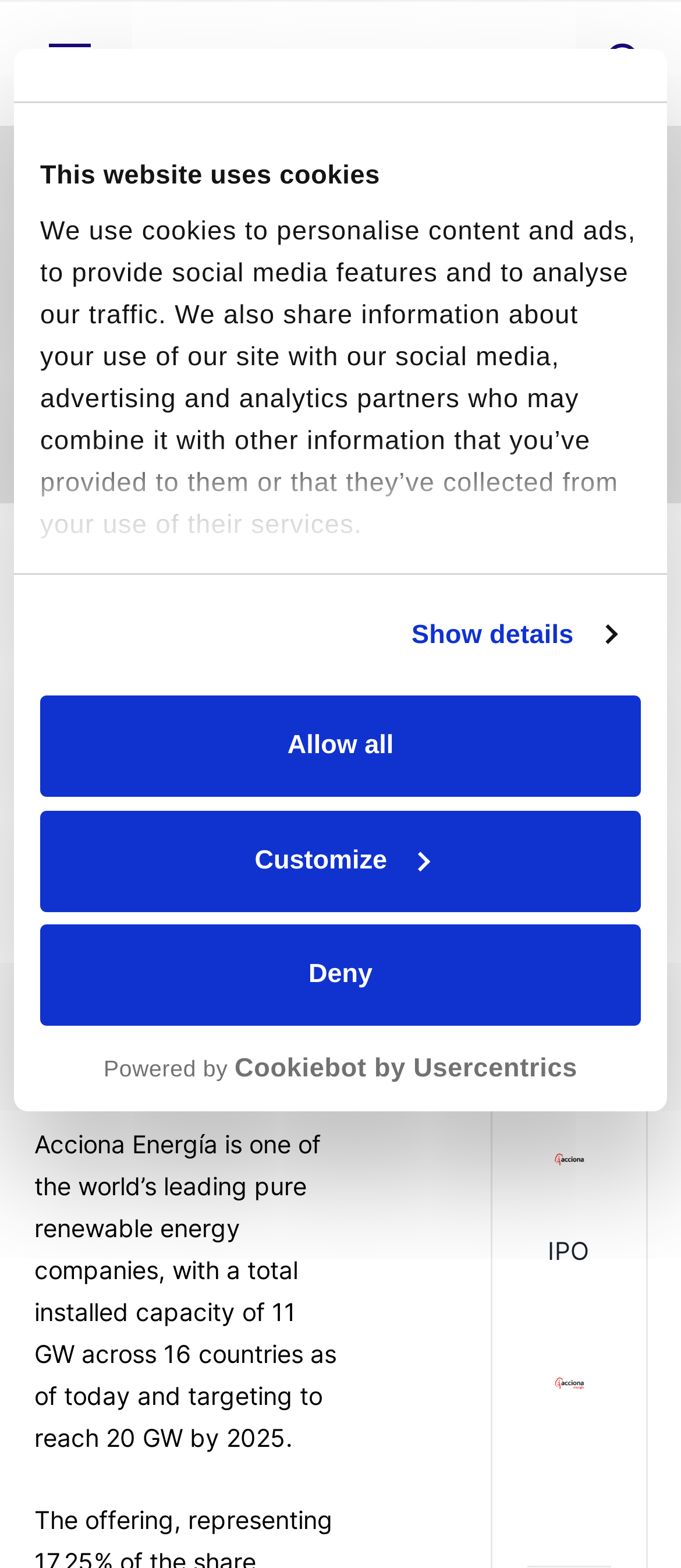Please locate the bounding box coordinates of the region I need to click to follow this instruction: "View transactions".

[0.206, 0.105, 0.391, 0.121]